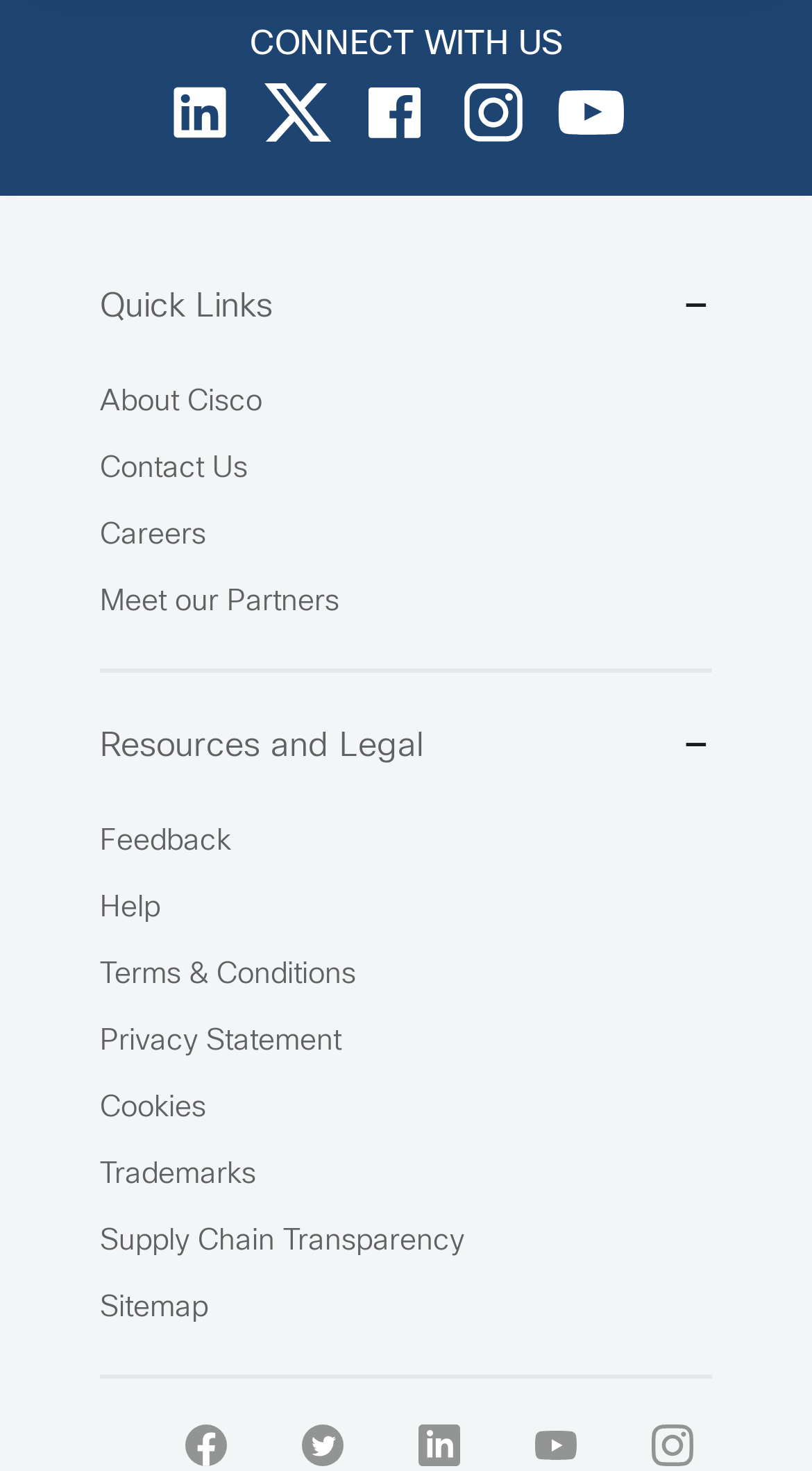Determine the coordinates of the bounding box that should be clicked to complete the instruction: "Click on the Contact Us link". The coordinates should be represented by four float numbers between 0 and 1: [left, top, right, bottom].

[0.123, 0.31, 0.305, 0.328]